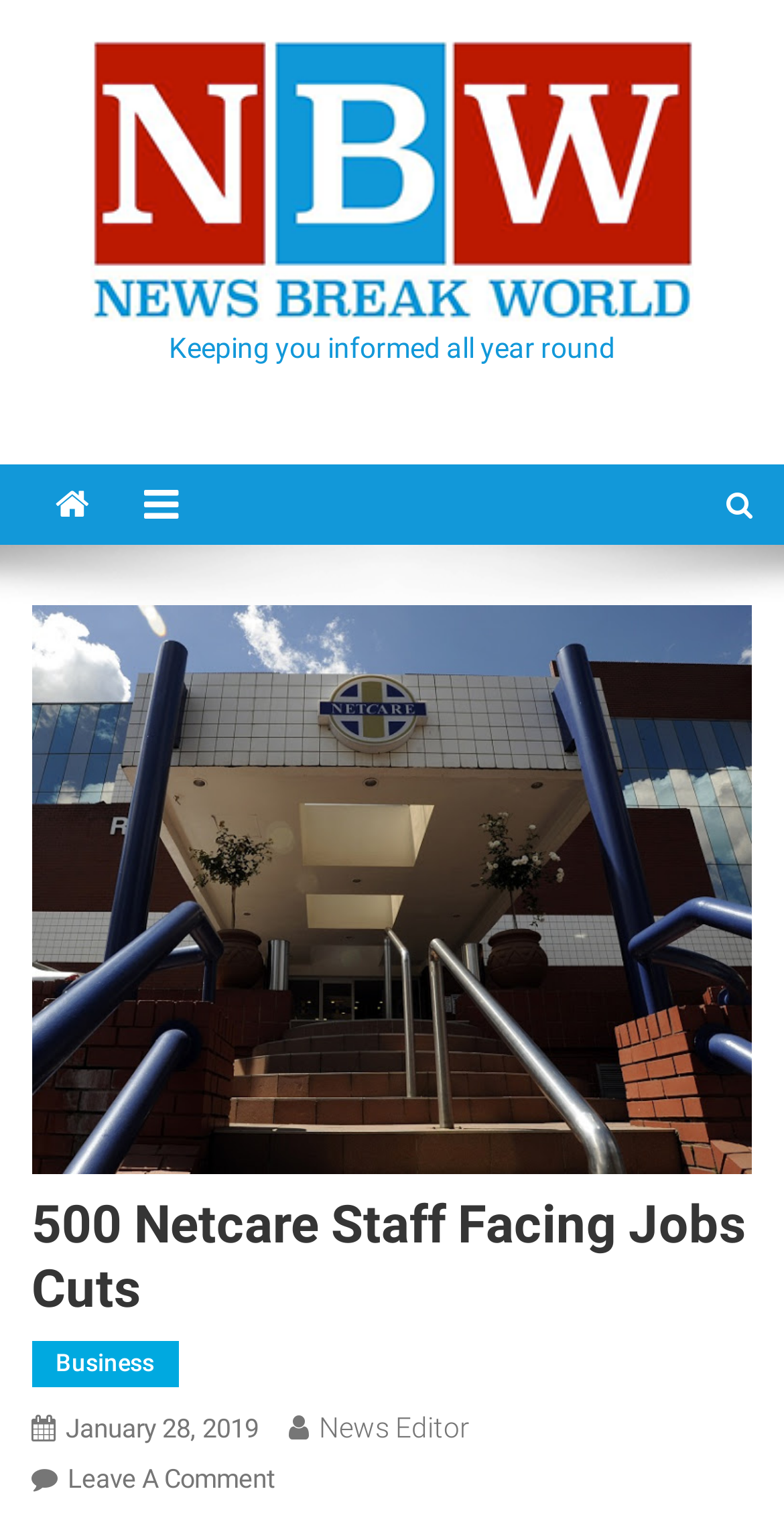What is the title or heading displayed on the webpage?

500 Netcare Staff Facing Jobs Cuts